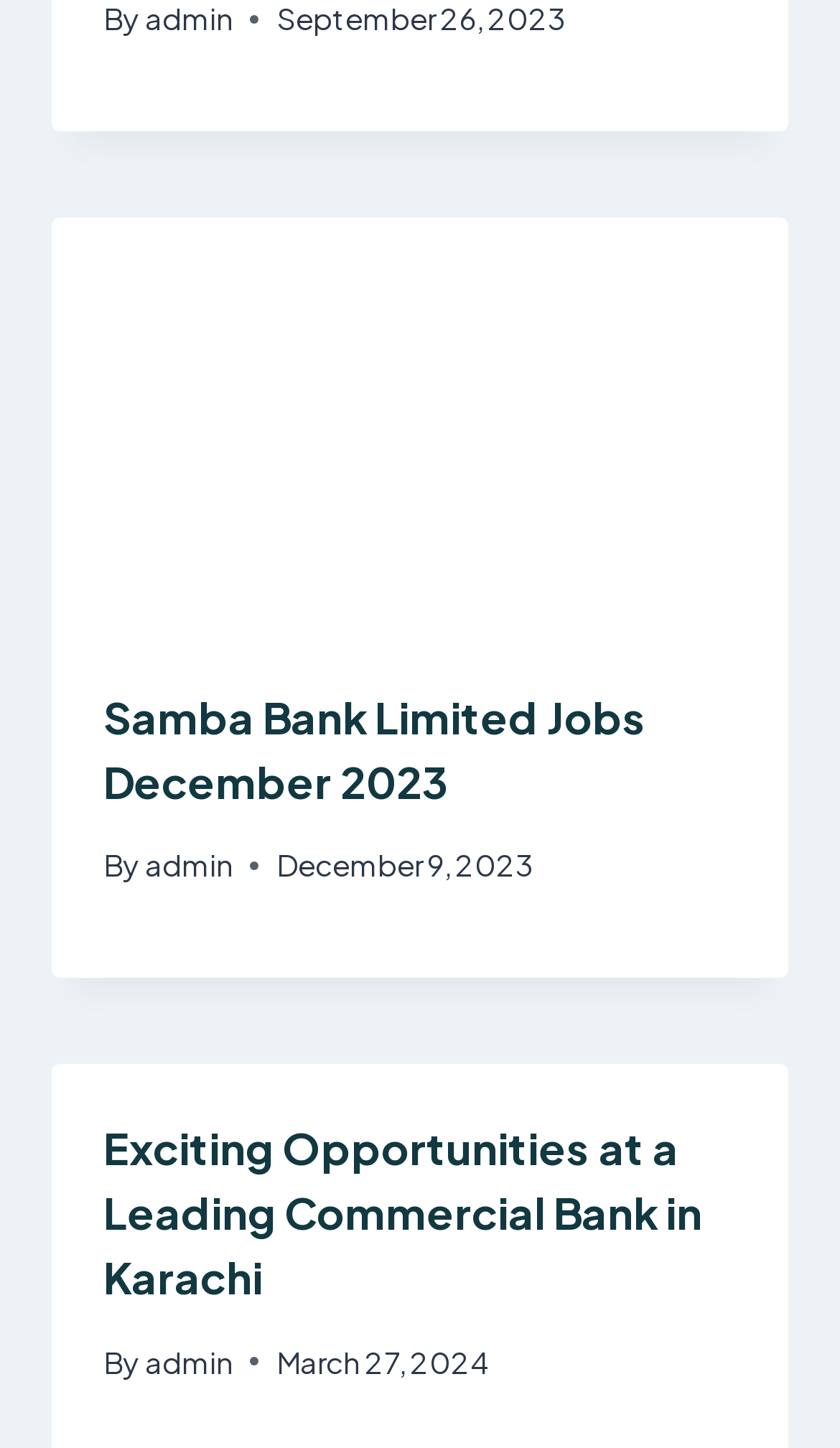Please reply with a single word or brief phrase to the question: 
Who is the author of the job postings?

admin